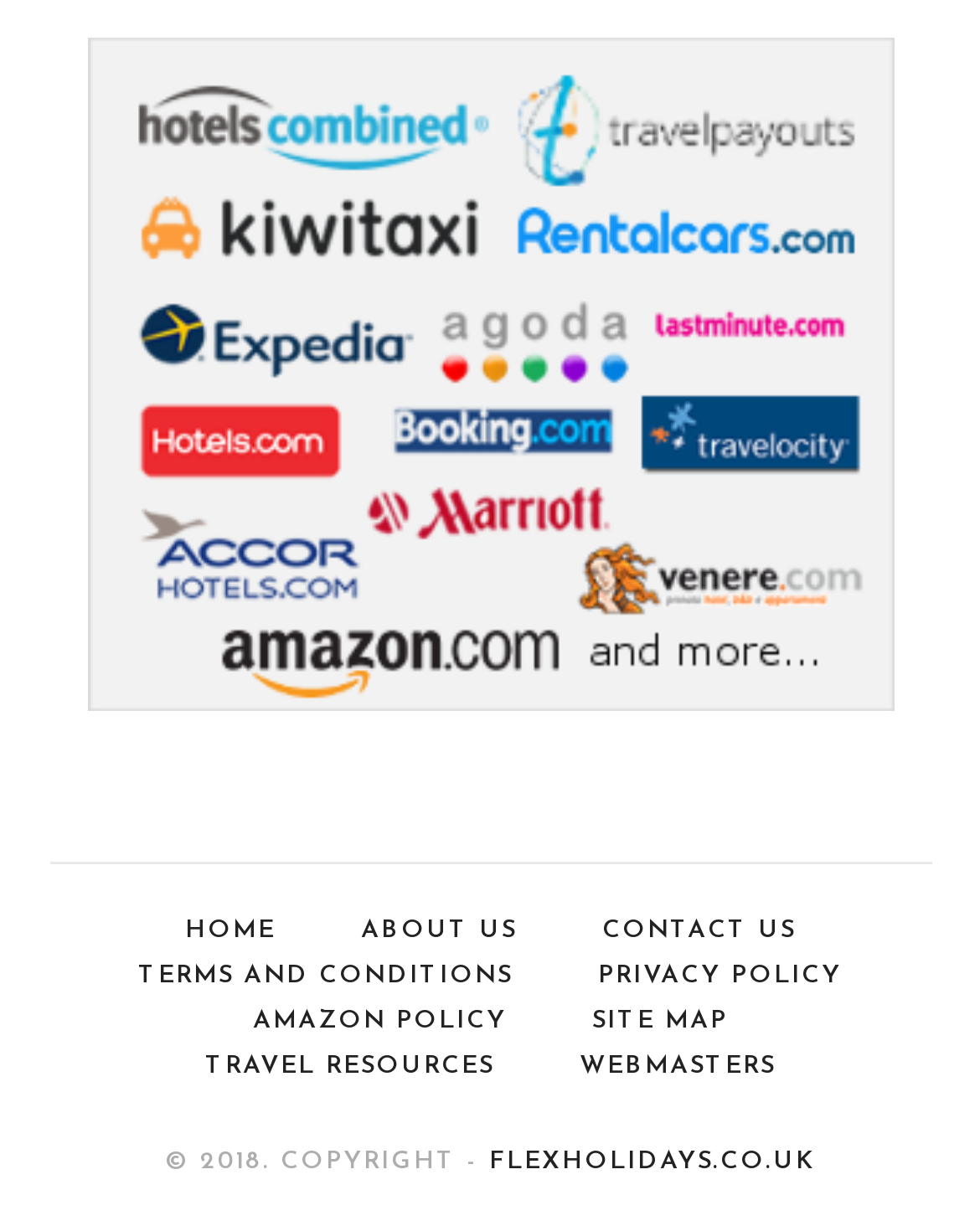Locate the bounding box coordinates of the clickable element to fulfill the following instruction: "contact the website administrator". Provide the coordinates as four float numbers between 0 and 1 in the format [left, top, right, bottom].

[0.576, 0.747, 0.85, 0.77]